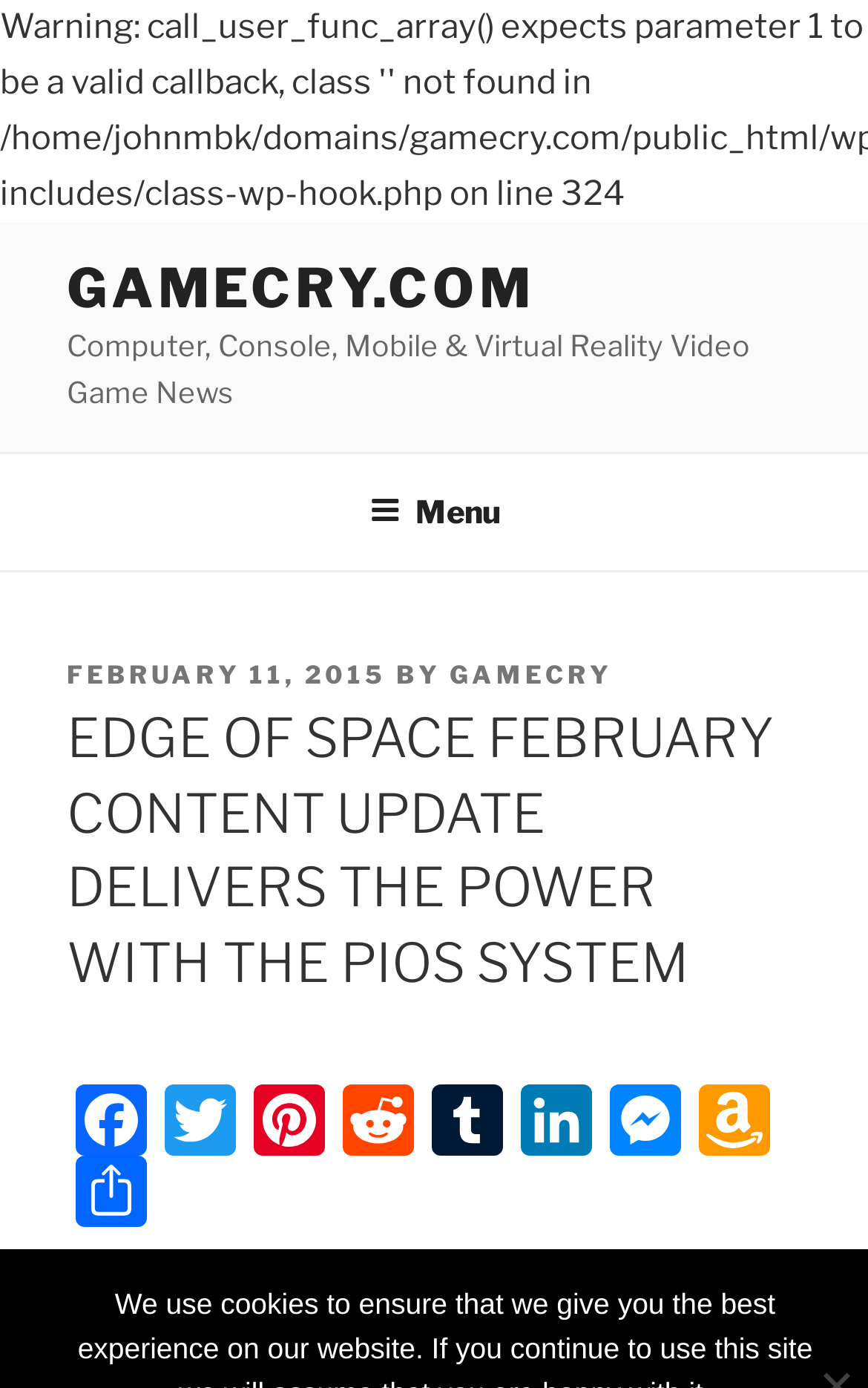Provide a comprehensive description of the webpage.

The webpage is about a video game news article, specifically the "EDGE OF SPACE FEBRUARY CONTENT UPDATE" that delivers power with the PIOS system. At the top left, there is a link to the website's homepage, "GAMECRY.COM", accompanied by a brief description of the website's content, "Computer, Console, Mobile & Virtual Reality Video Game News". 

Below this, there is a top menu navigation bar that spans the entire width of the page. Within this menu, there is a button labeled "Menu" that, when expanded, reveals a dropdown list of options.

The main content of the webpage is a news article with a heading that matches the title of the webpage. The article's metadata is displayed above the heading, including the date "FEBRUARY 11, 2015" and the author "GAMECRY". 

At the bottom of the page, there are social media links to Facebook, Twitter, Pinterest, Reddit, Tumblr, LinkedIn, Messenger, and Amazon Wish List, allowing users to share the article on various platforms. There is also a "Share" link next to these social media links.